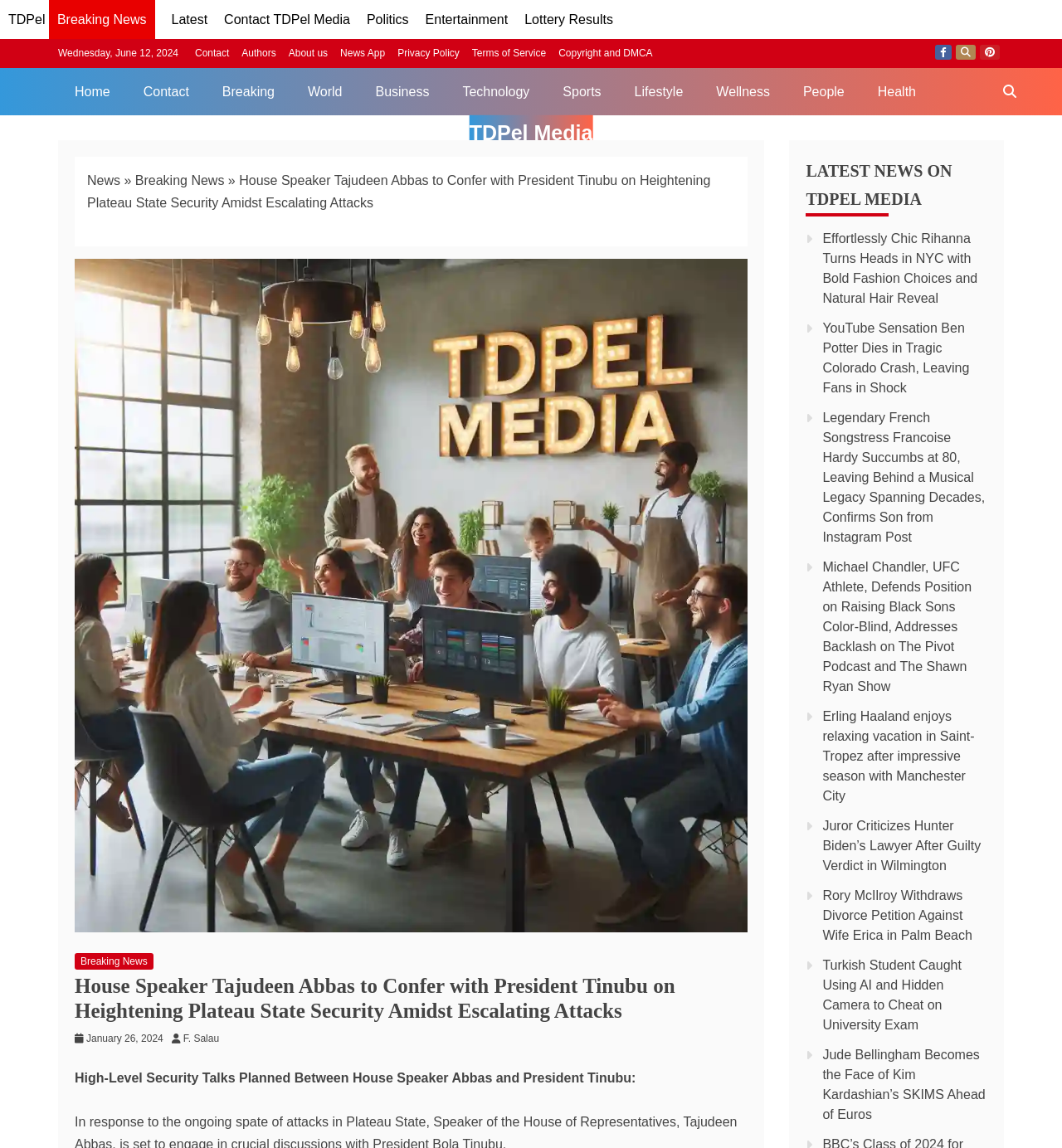Determine the bounding box coordinates of the section to be clicked to follow the instruction: "Check the 'Breaking News' section". The coordinates should be given as four float numbers between 0 and 1, formatted as [left, top, right, bottom].

[0.194, 0.059, 0.274, 0.1]